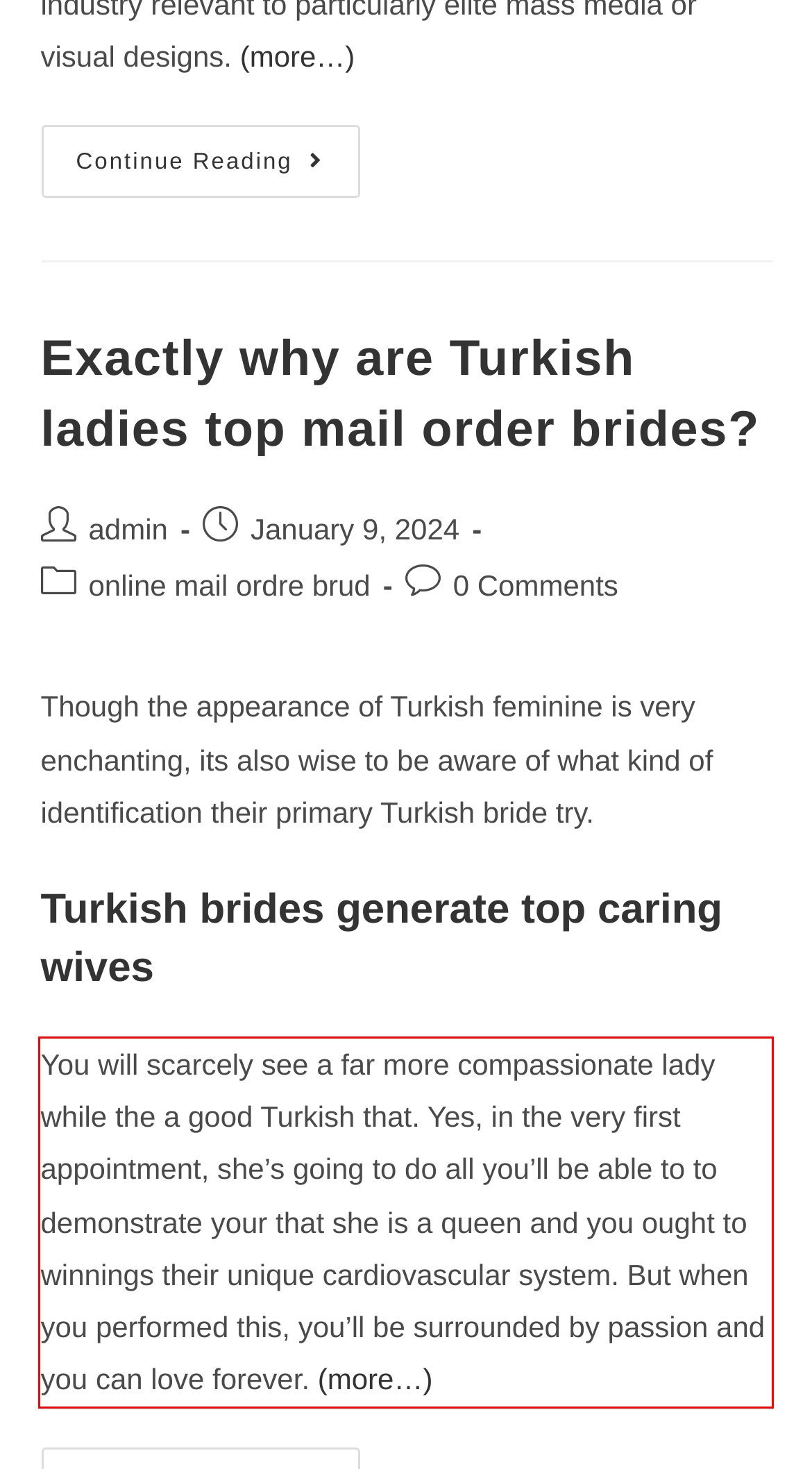Extract and provide the text found inside the red rectangle in the screenshot of the webpage.

You will scarcely see a far more compassionate lady while the a good Turkish that. Yes, in the very first appointment, she’s going to do all you’ll be able to to demonstrate your that she is a queen and you ought to winnings their unique cardiovascular system. But when you performed this, you’ll be surrounded by passion and you can love forever. (more…)